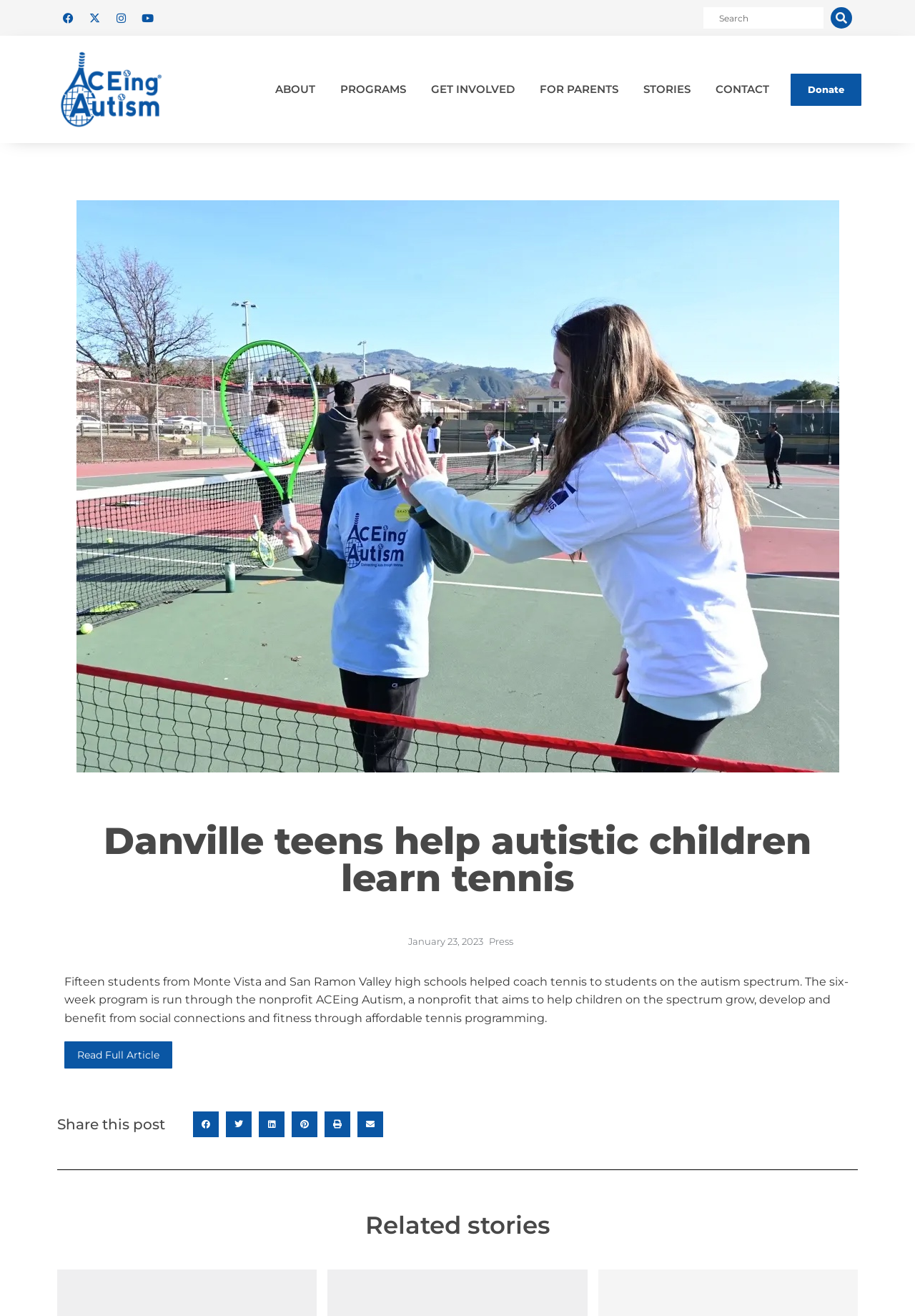Determine the bounding box coordinates of the region to click in order to accomplish the following instruction: "Read full article". Provide the coordinates as four float numbers between 0 and 1, specifically [left, top, right, bottom].

[0.07, 0.792, 0.188, 0.812]